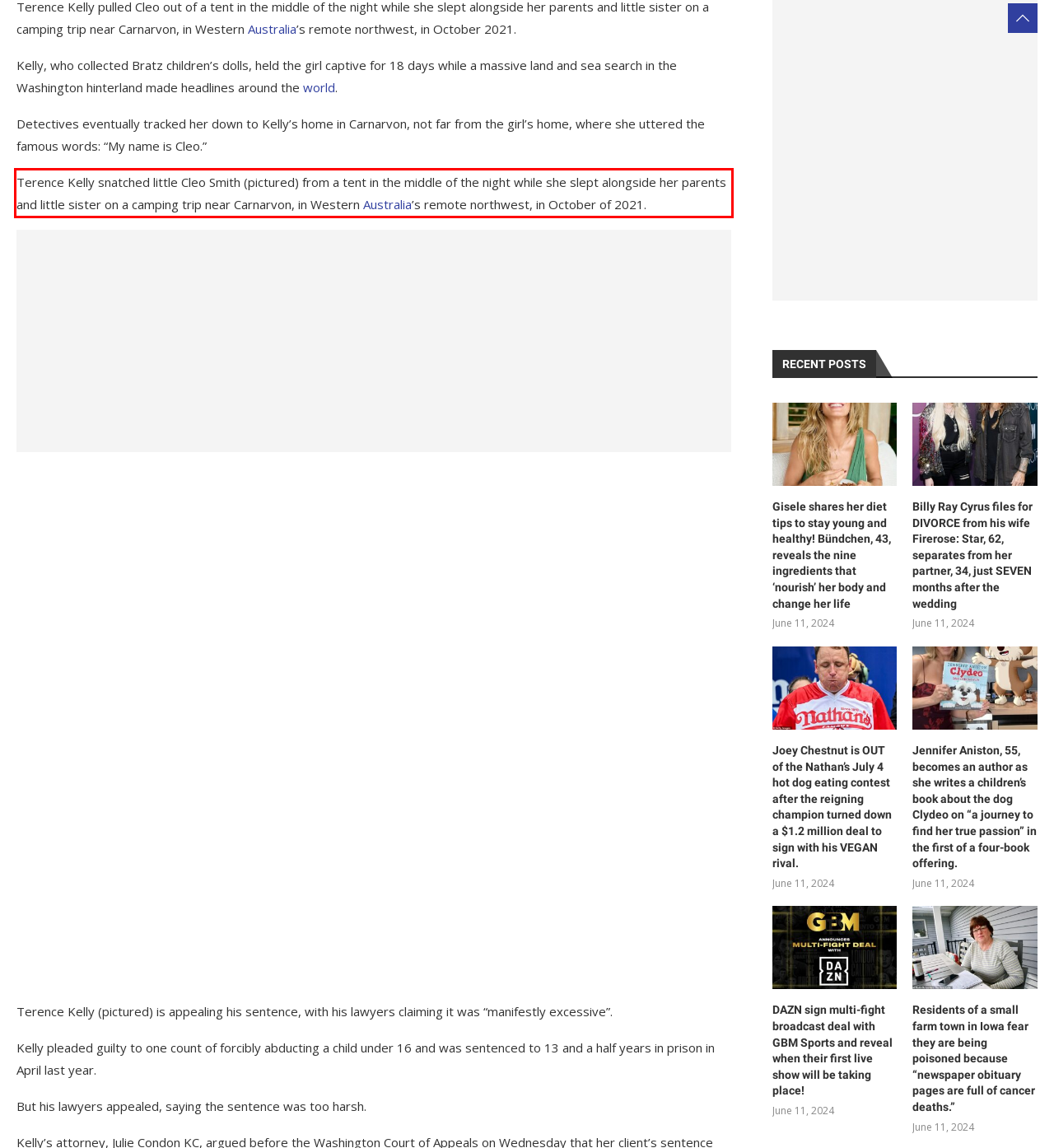You are provided with a screenshot of a webpage that includes a red bounding box. Extract and generate the text content found within the red bounding box.

Terence Kelly snatched little Cleo Smith (pictured) from a tent in the middle of the night while she slept alongside her parents and little sister on a camping trip near Carnarvon, in Western Australia’s remote northwest, in October of 2021.